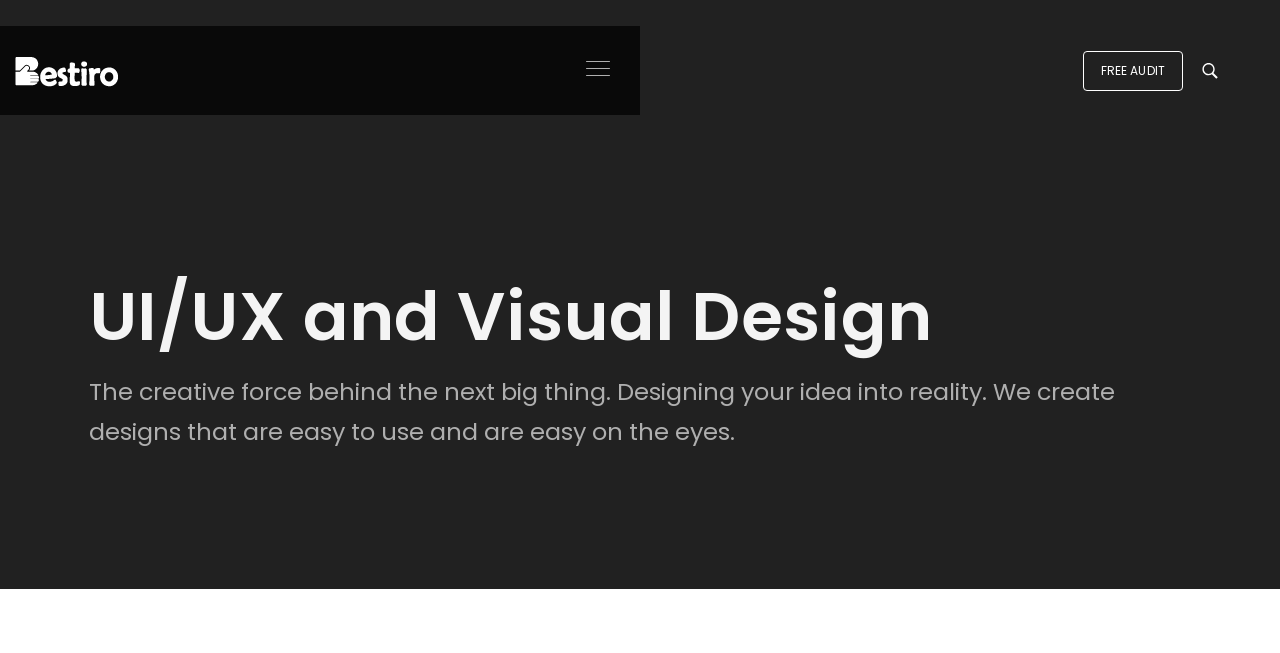What is the location of the company?
Please respond to the question with a detailed and informative answer.

The company's location is mentioned in the link text 'Best Digital Agency in Surat', which suggests that the company is located in Surat.